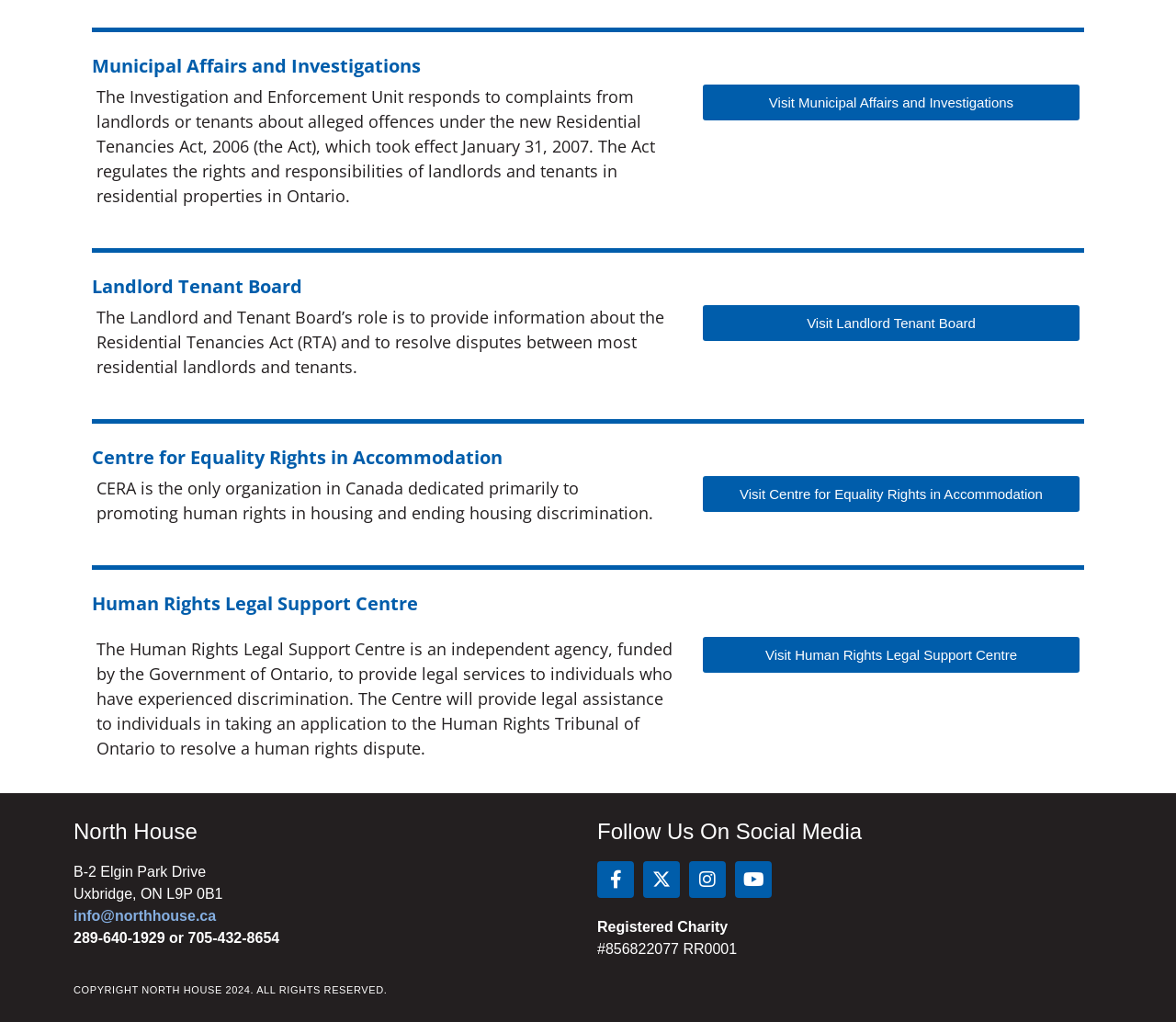Determine the bounding box coordinates for the clickable element required to fulfill the instruction: "Visit Landlord Tenant Board". Provide the coordinates as four float numbers between 0 and 1, i.e., [left, top, right, bottom].

[0.598, 0.299, 0.918, 0.334]